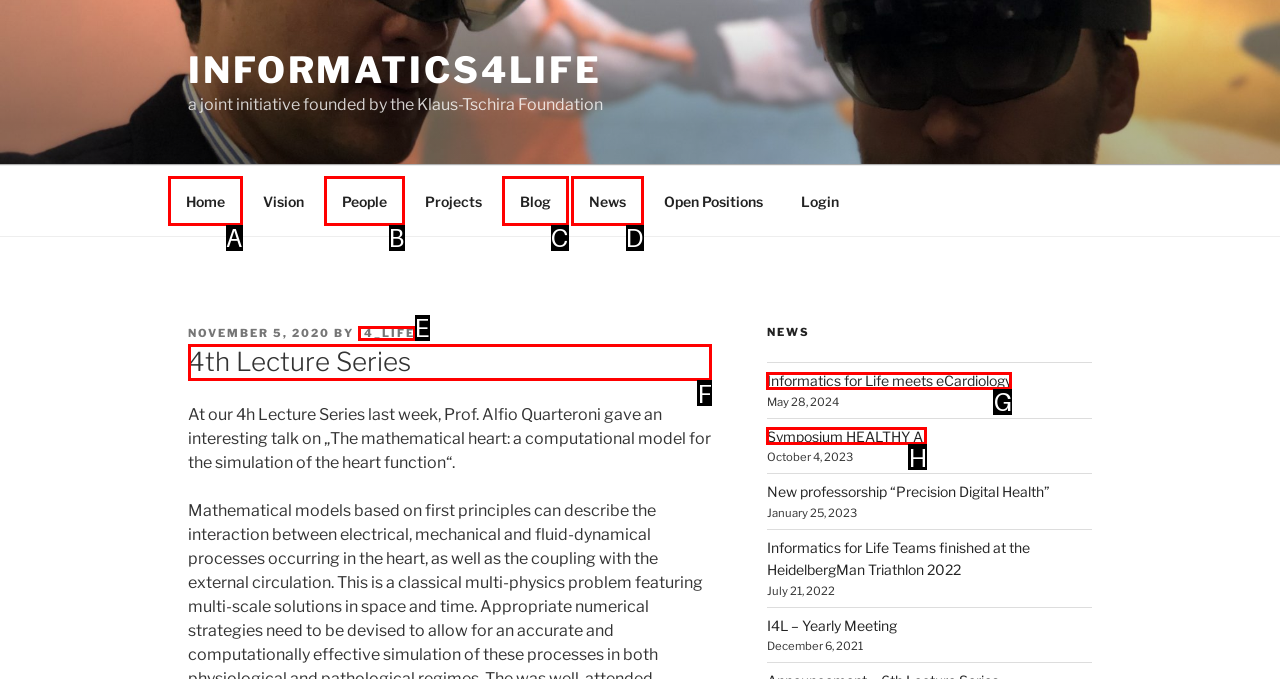Determine which UI element I need to click to achieve the following task: read the lecture series Provide your answer as the letter of the selected option.

F